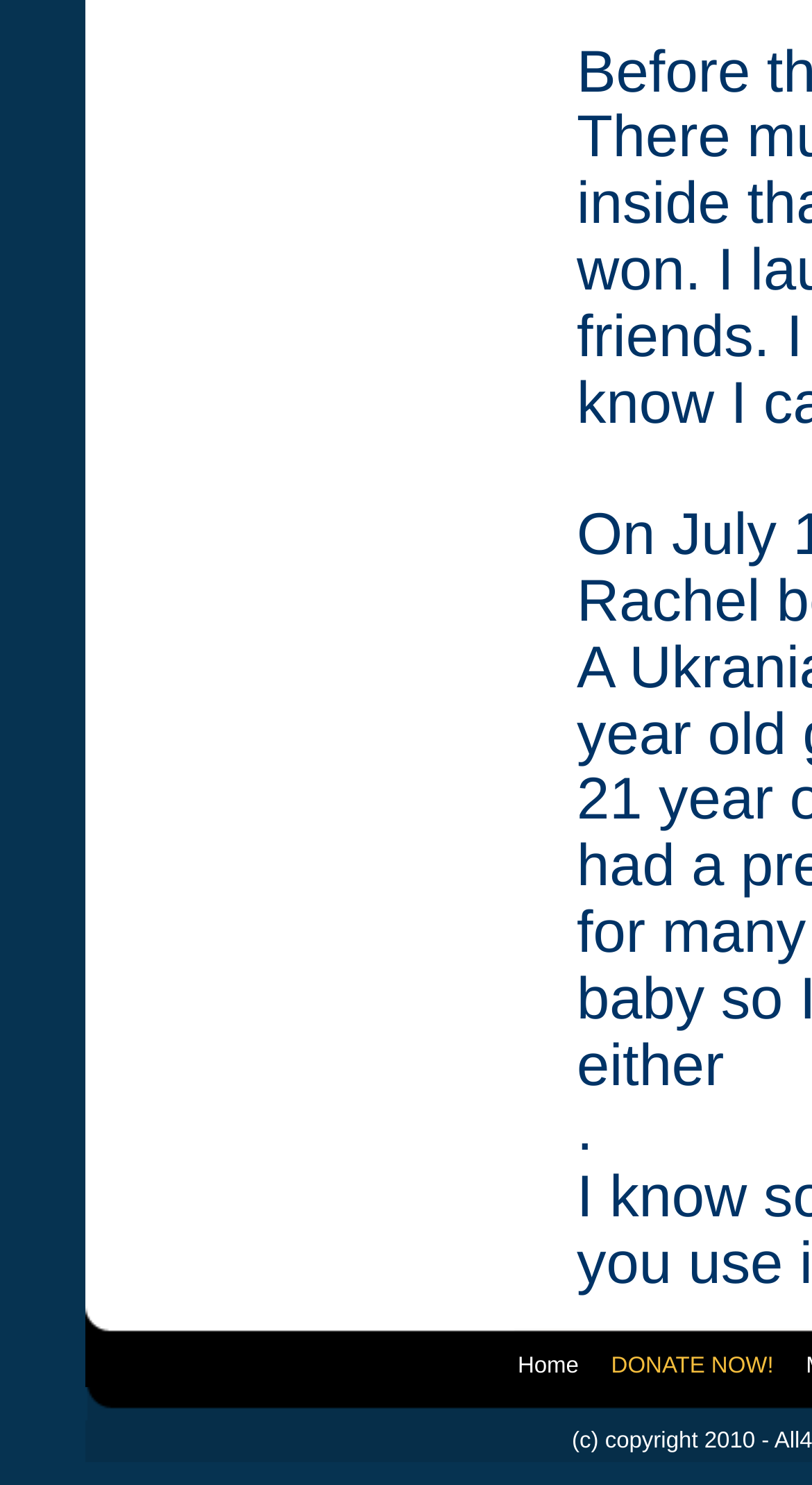Find the bounding box coordinates for the HTML element described as: "DONATE NOW!". The coordinates should consist of four float values between 0 and 1, i.e., [left, top, right, bottom].

[0.753, 0.911, 0.953, 0.928]